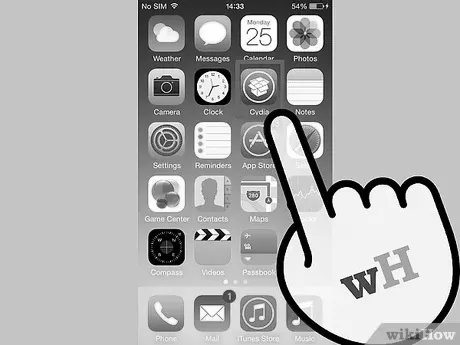What type of device is shown in the image?
Please respond to the question with a detailed and informative answer.

The image demonstrates a graphical representation of an iPhone home screen, which suggests that the device shown is an iPhone.